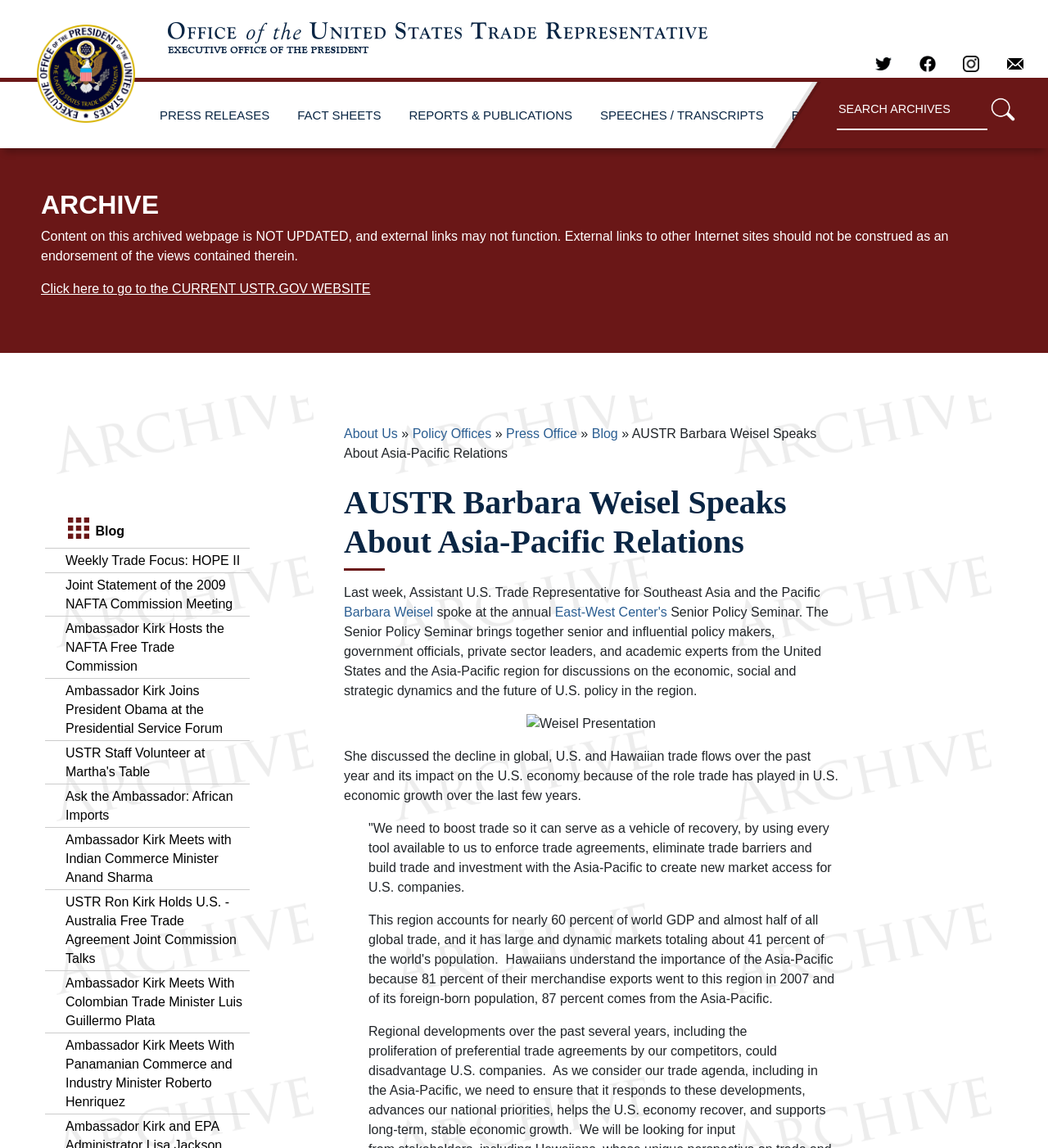What is the topic of the Senior Policy Seminar?
Answer the question with a single word or phrase by looking at the picture.

U.S. policy in the Asia-Pacific region